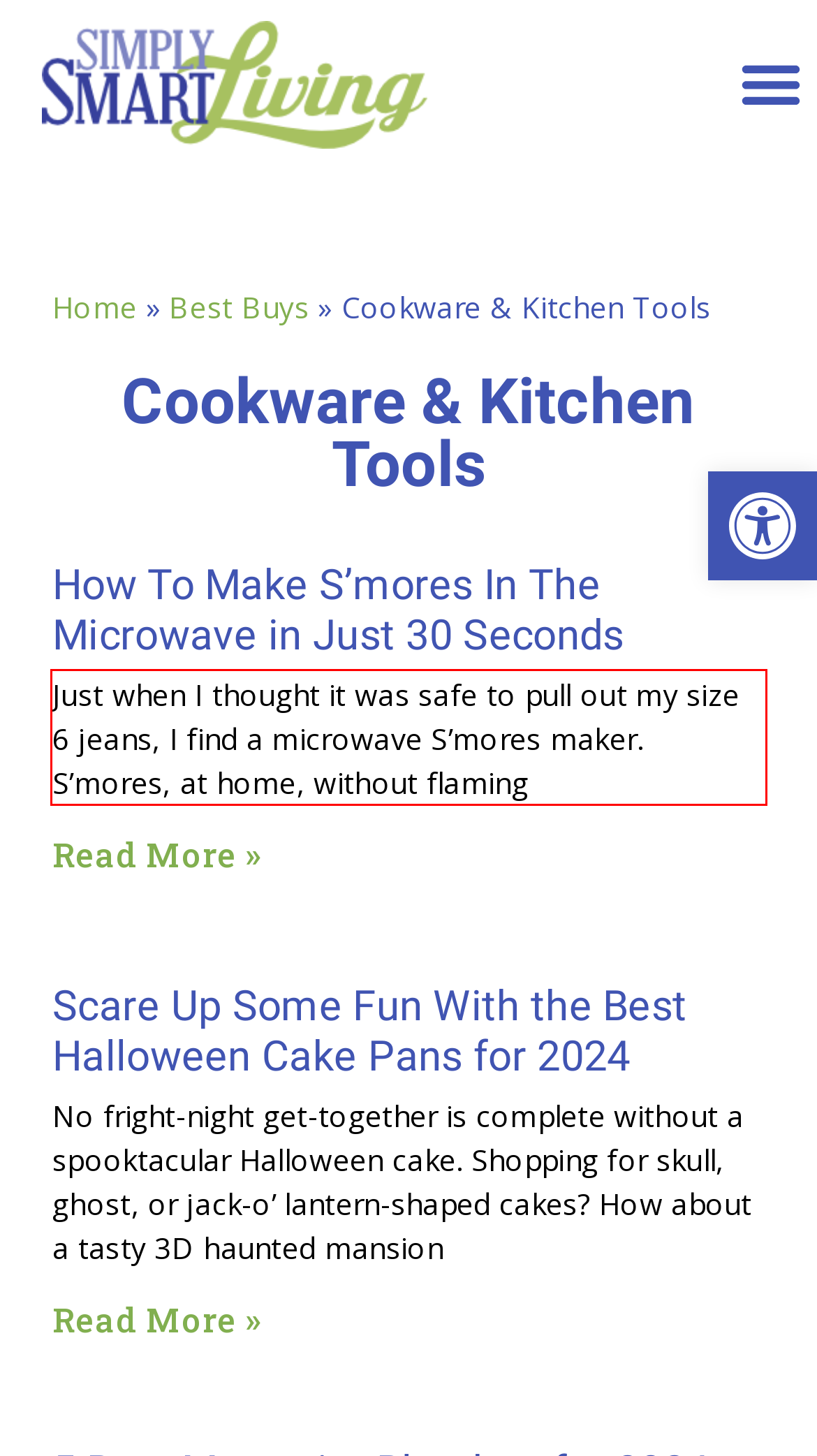Your task is to recognize and extract the text content from the UI element enclosed in the red bounding box on the webpage screenshot.

Just when I thought it was safe to pull out my size 6 jeans, I find a microwave S’mores maker. S’mores, at home, without flaming